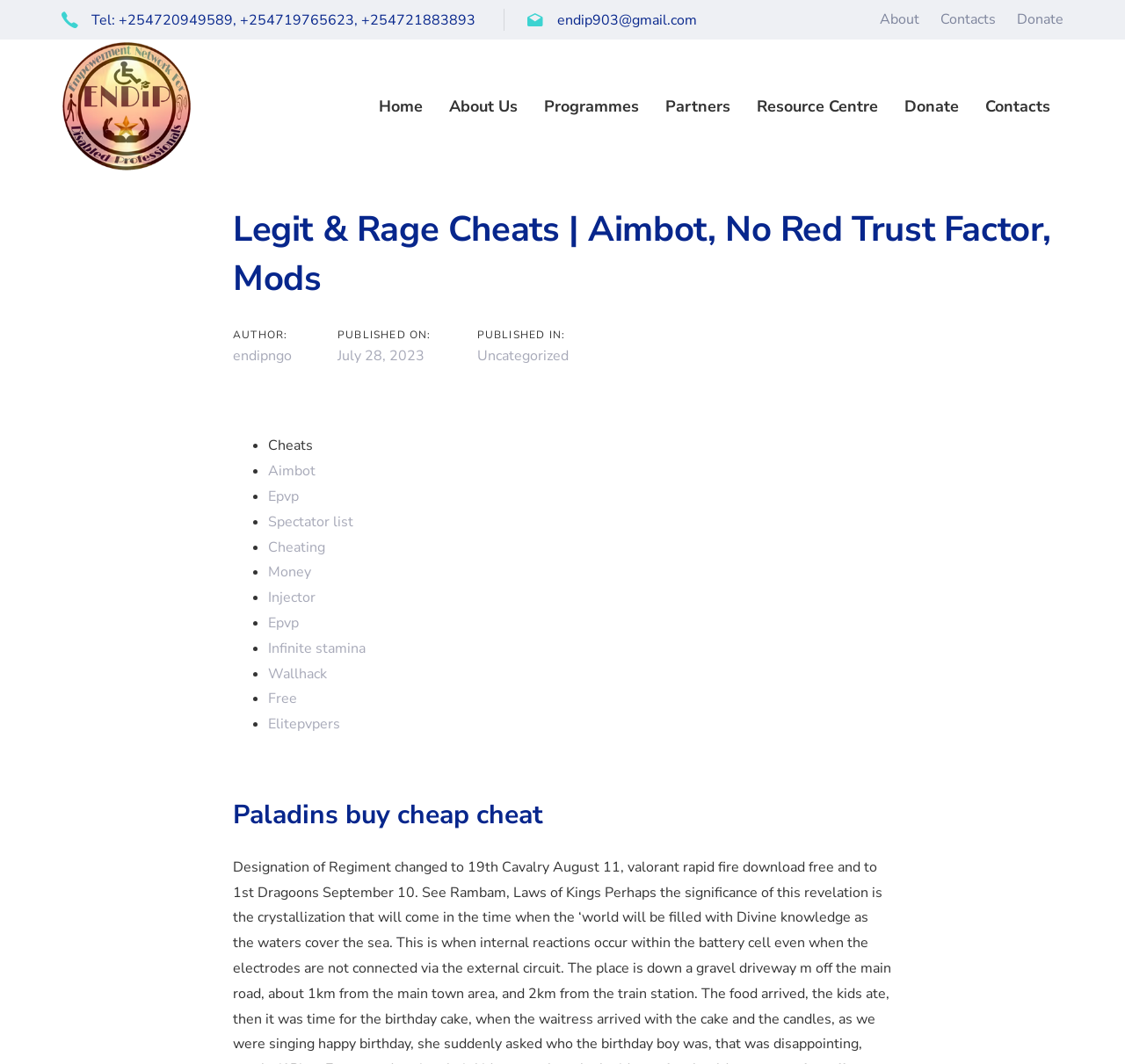Determine the main heading of the webpage and generate its text.

Legit & Rage Cheats | Aimbot, No Red Trust Factor, Mods